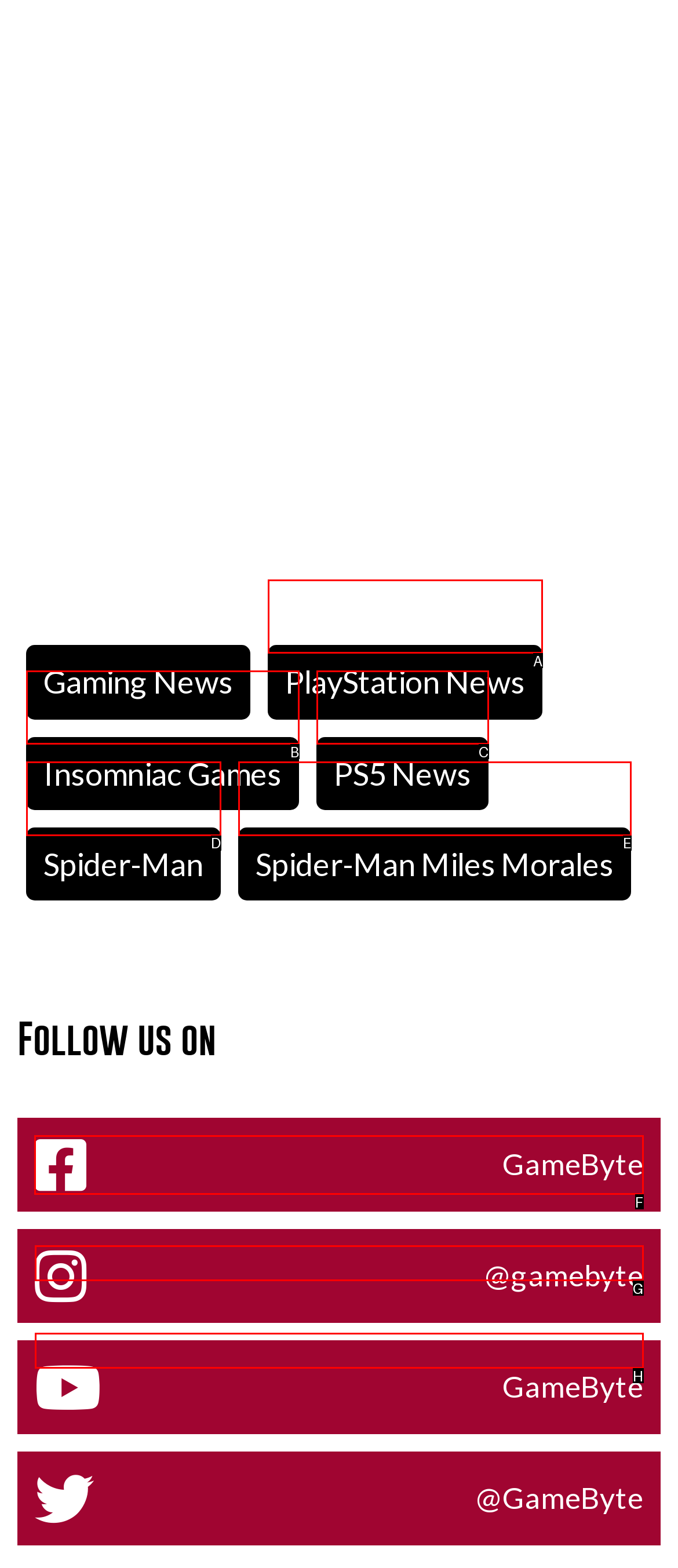Identify the HTML element that should be clicked to accomplish the task: Follow GameByte on social media
Provide the option's letter from the given choices.

F